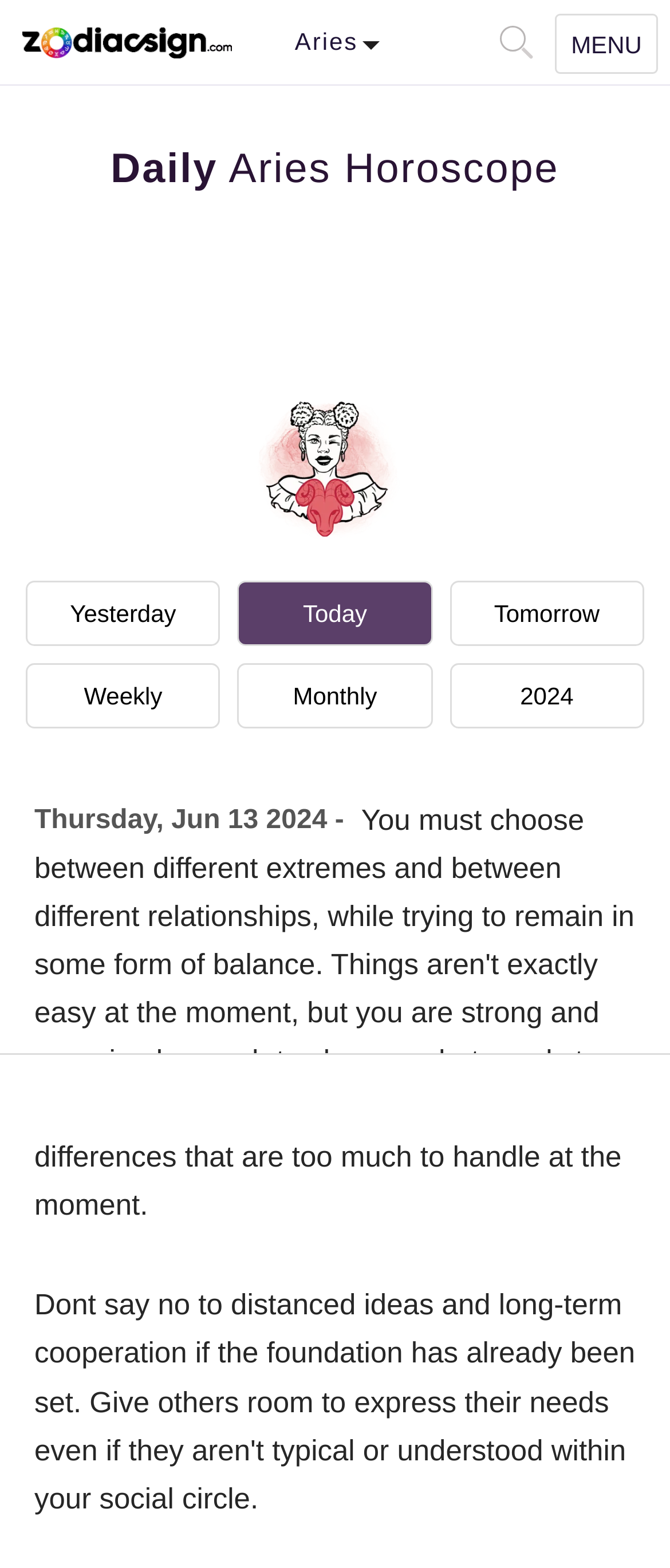What is the purpose of the button with ▲ symbol?
Respond to the question with a well-detailed and thorough answer.

The button with the ▲ symbol is usually used to scroll up, so its purpose is to allow users to scroll up the webpage.